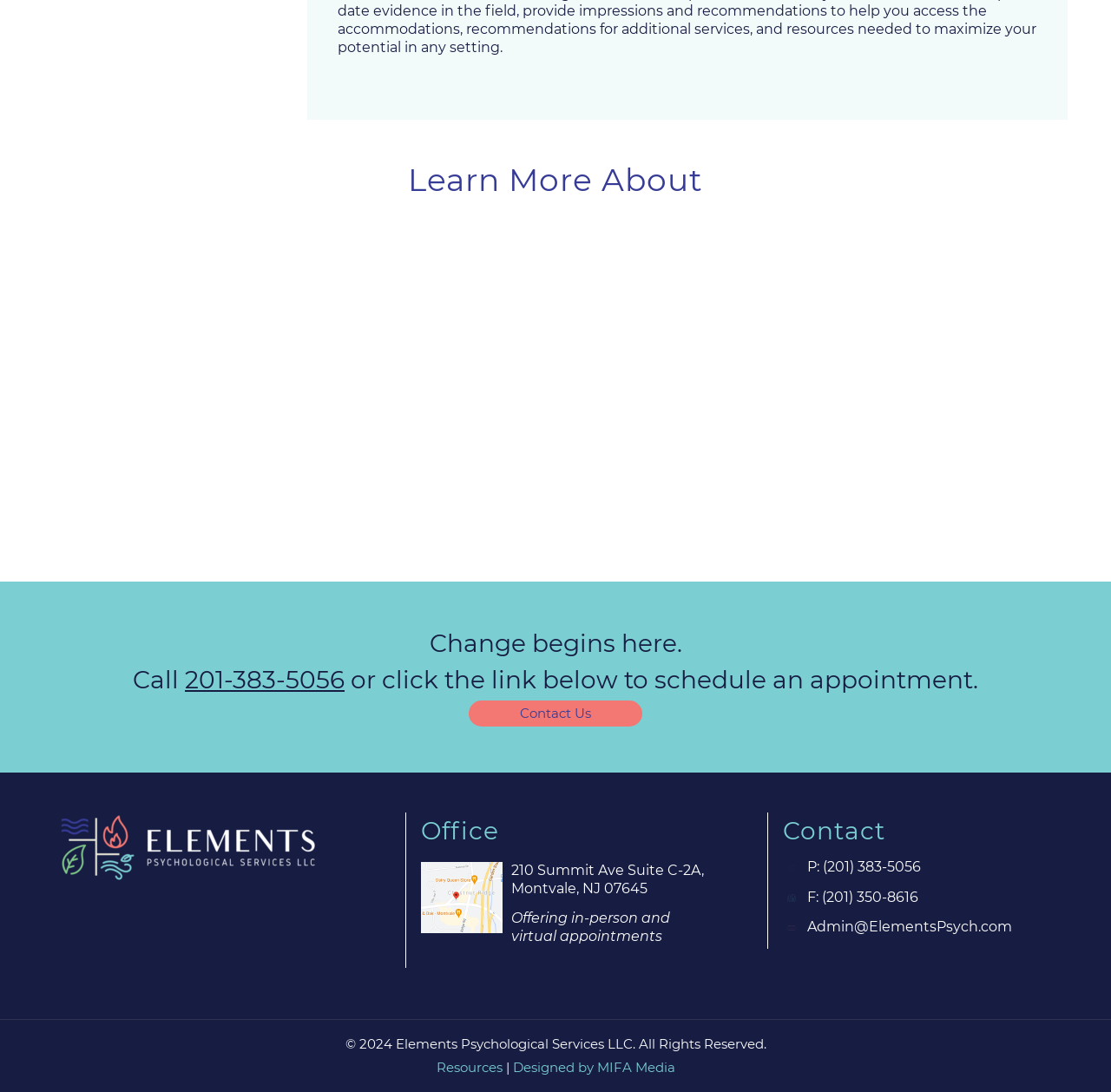What is the phone number to schedule an appointment?
Utilize the information in the image to give a detailed answer to the question.

I found the phone number by looking at the heading that says 'Change begins here. Call 201-383-5056 or click the link below to schedule an appointment.'